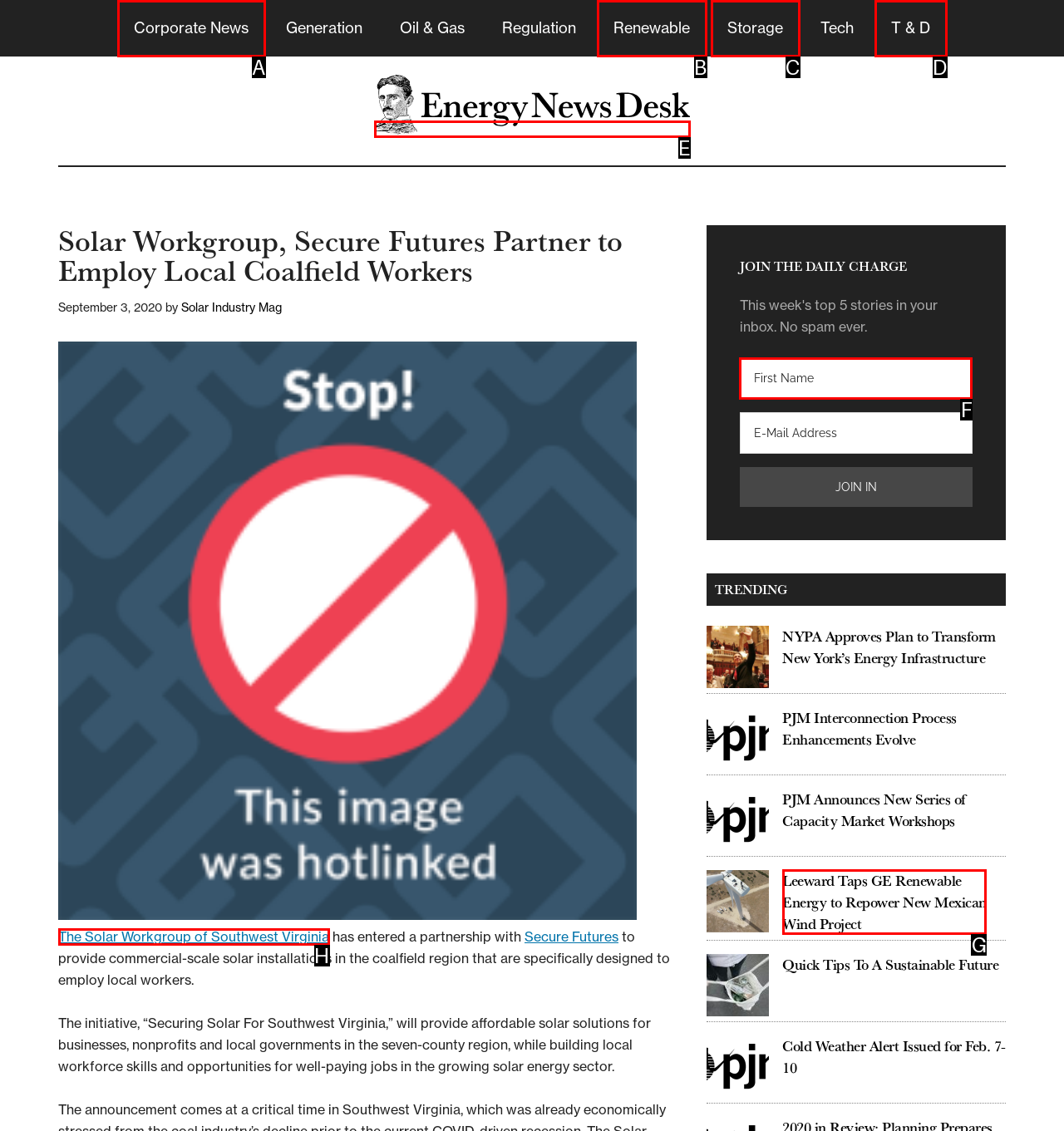Select the option I need to click to accomplish this task: Enter your first name in the input field
Provide the letter of the selected choice from the given options.

F